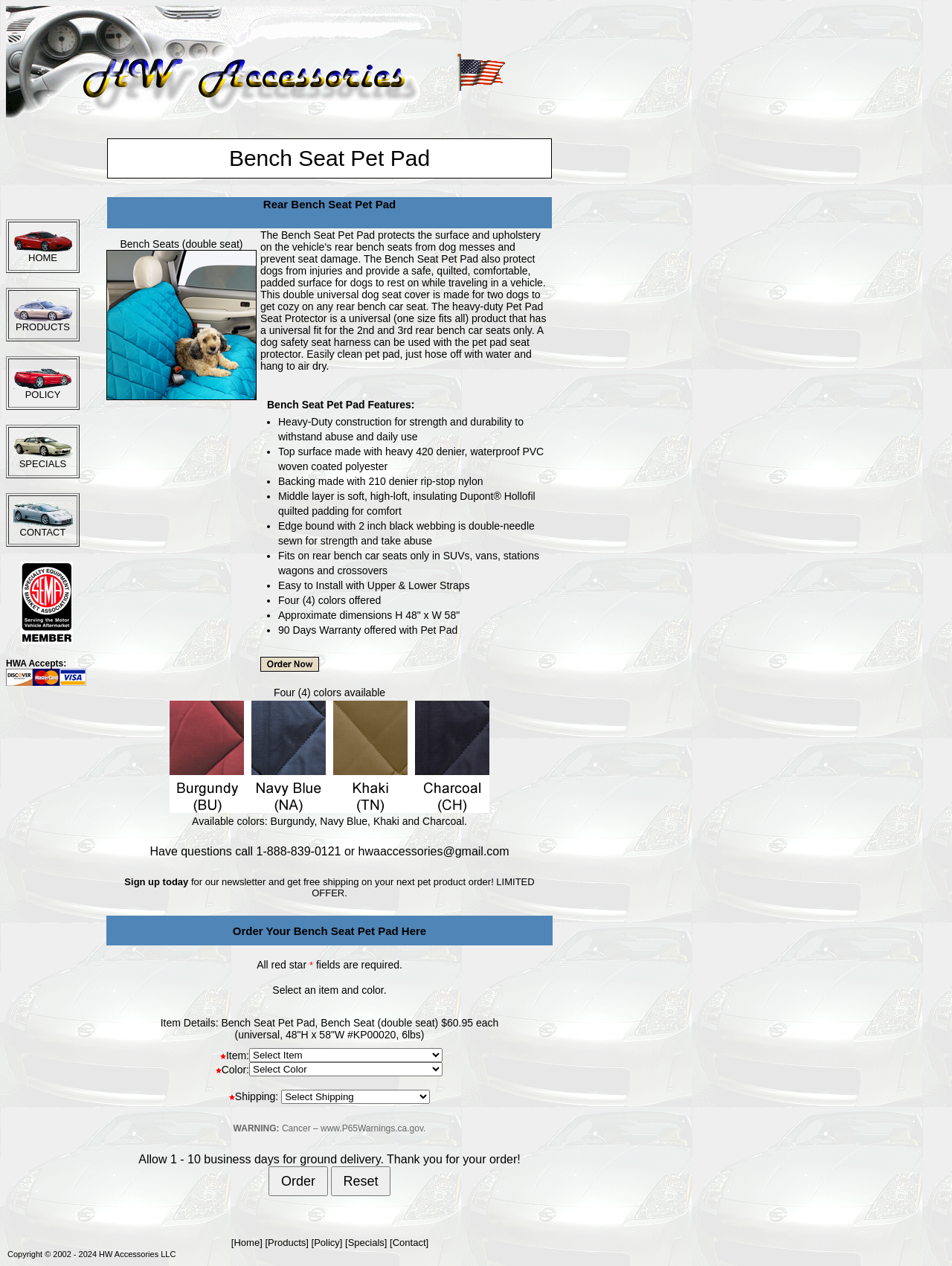Please answer the following query using a single word or phrase: 
What is the organization mentioned at the bottom of the webpage?

SEMA